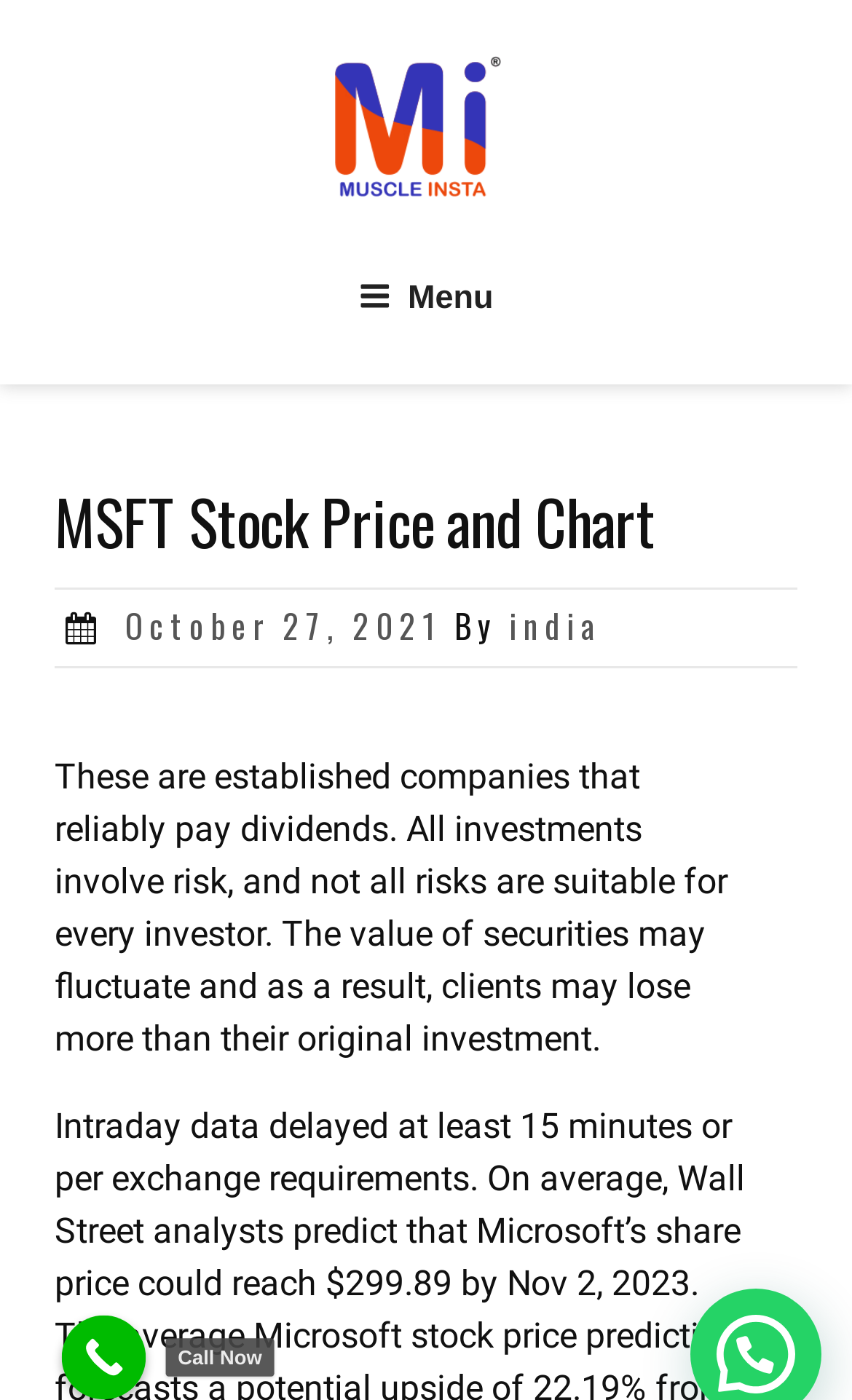What is the name of the website?
Look at the image and answer the question with a single word or phrase.

Muscle Insta